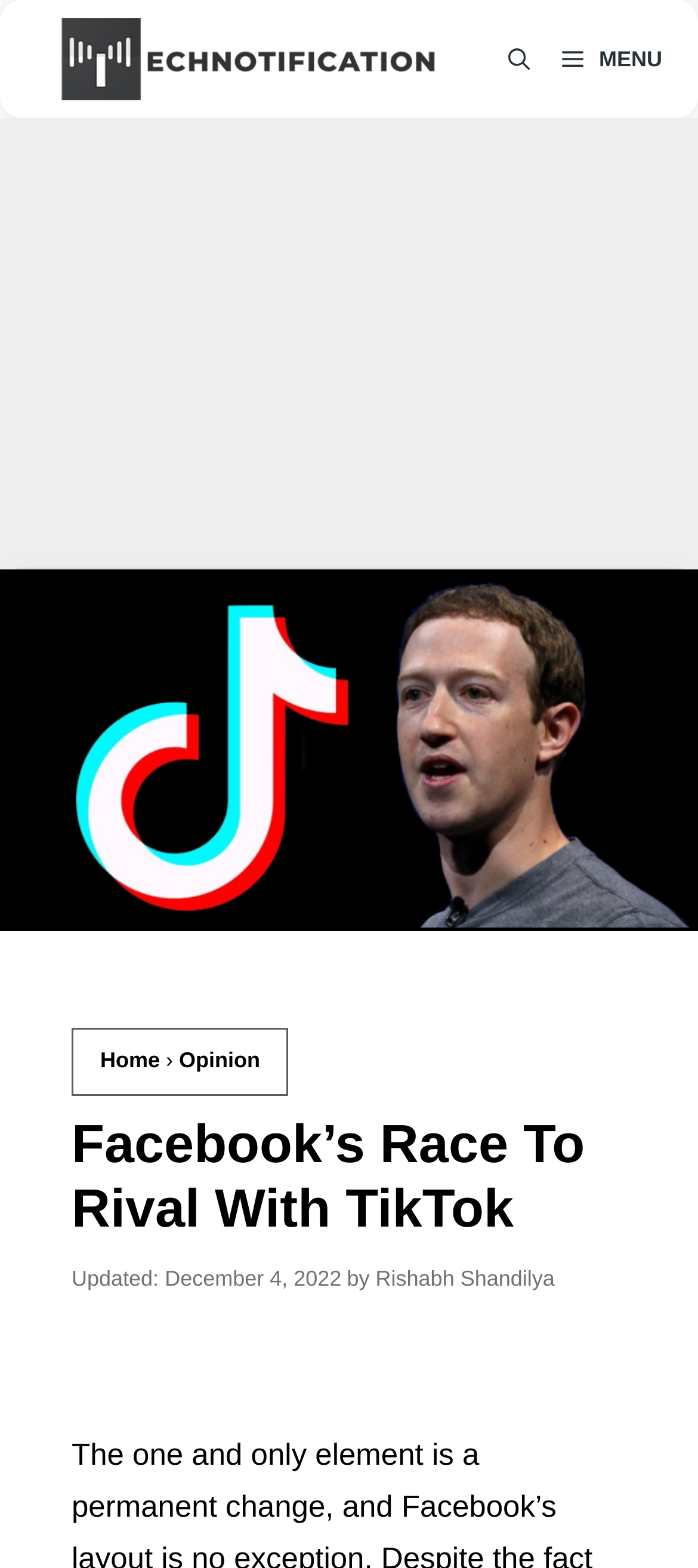Determine the bounding box coordinates of the UI element described below. Use the format (top-left x, top-left y, bottom-right x, bottom-right y) with floating point numbers between 0 and 1: Rishabh Shandilya

[0.538, 0.807, 0.795, 0.823]